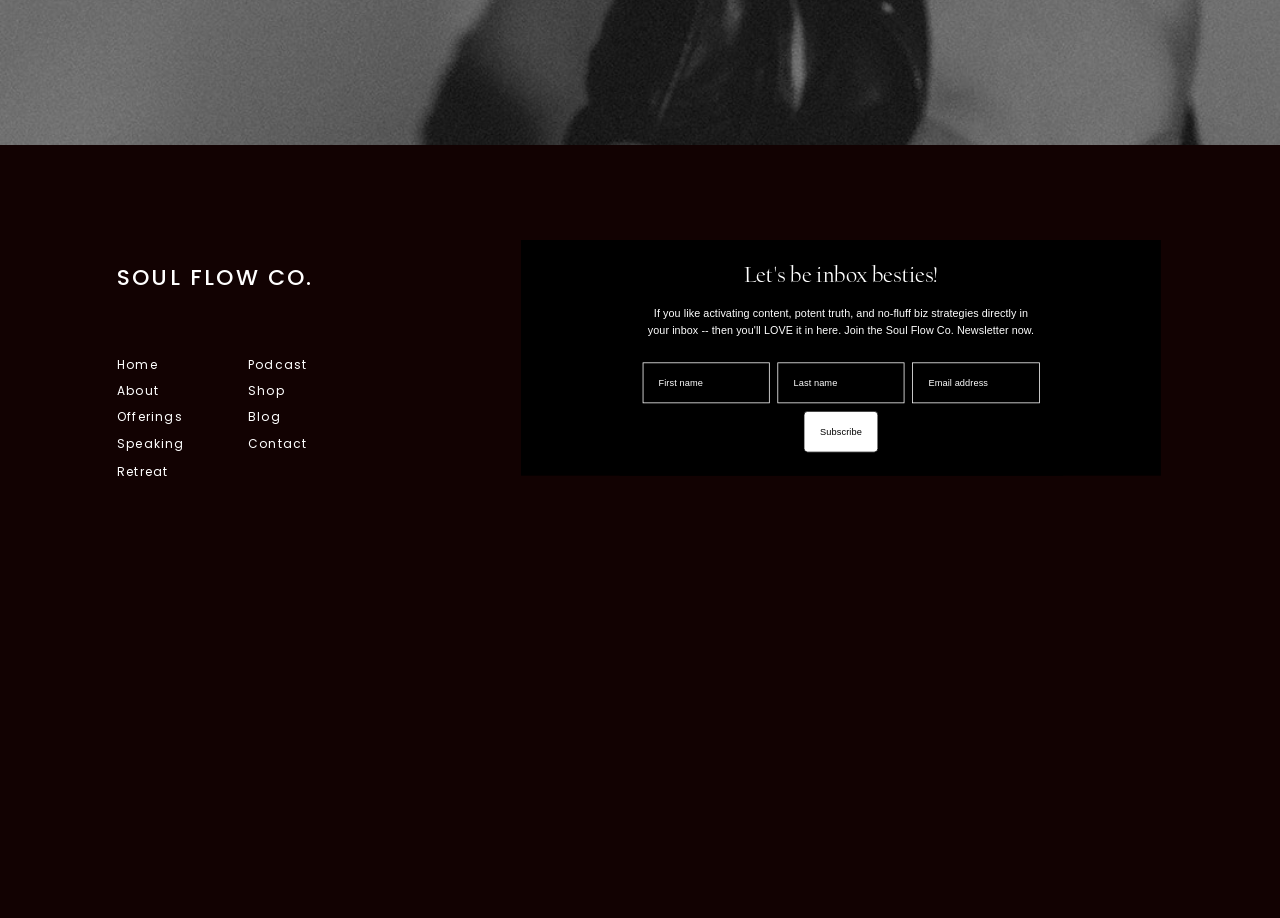For the element described, predict the bounding box coordinates as (top-left x, top-left y, bottom-right x, bottom-right y). All values should be between 0 and 1. Element description: About

[0.091, 0.414, 0.163, 0.439]